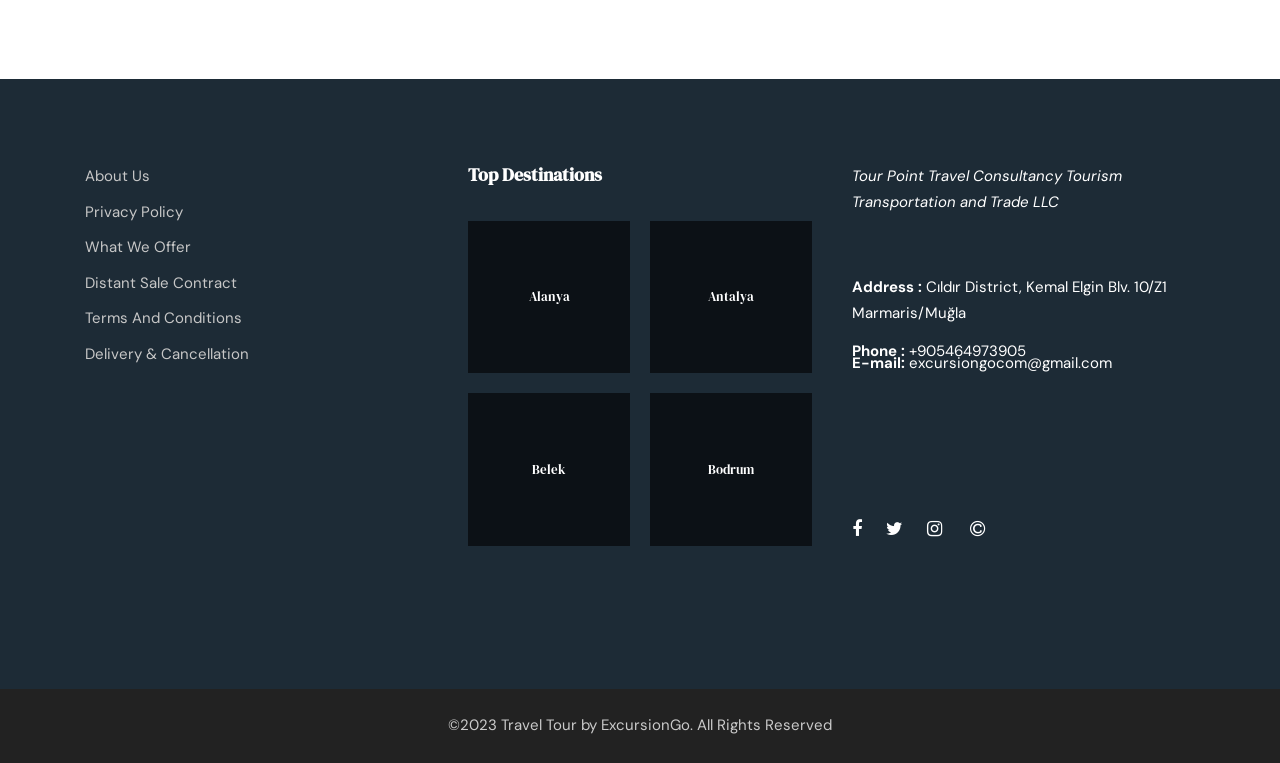Specify the bounding box coordinates of the area to click in order to execute this command: 'Check Delivery & Cancellation'. The coordinates should consist of four float numbers ranging from 0 to 1, and should be formatted as [left, top, right, bottom].

[0.066, 0.451, 0.195, 0.477]